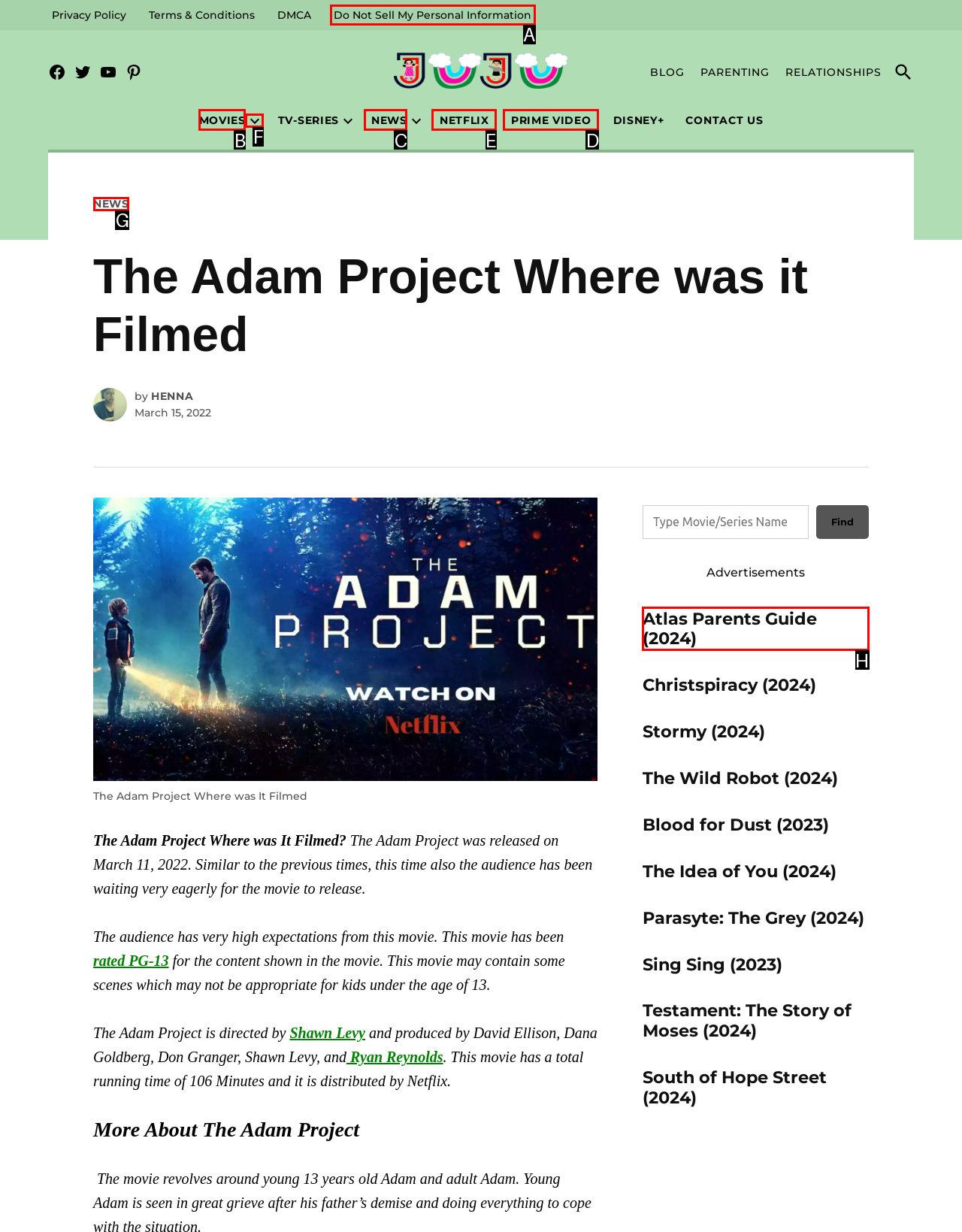Select the letter of the option that should be clicked to achieve the specified task: Contact us through 'contact@yoursite.com'. Respond with just the letter.

None